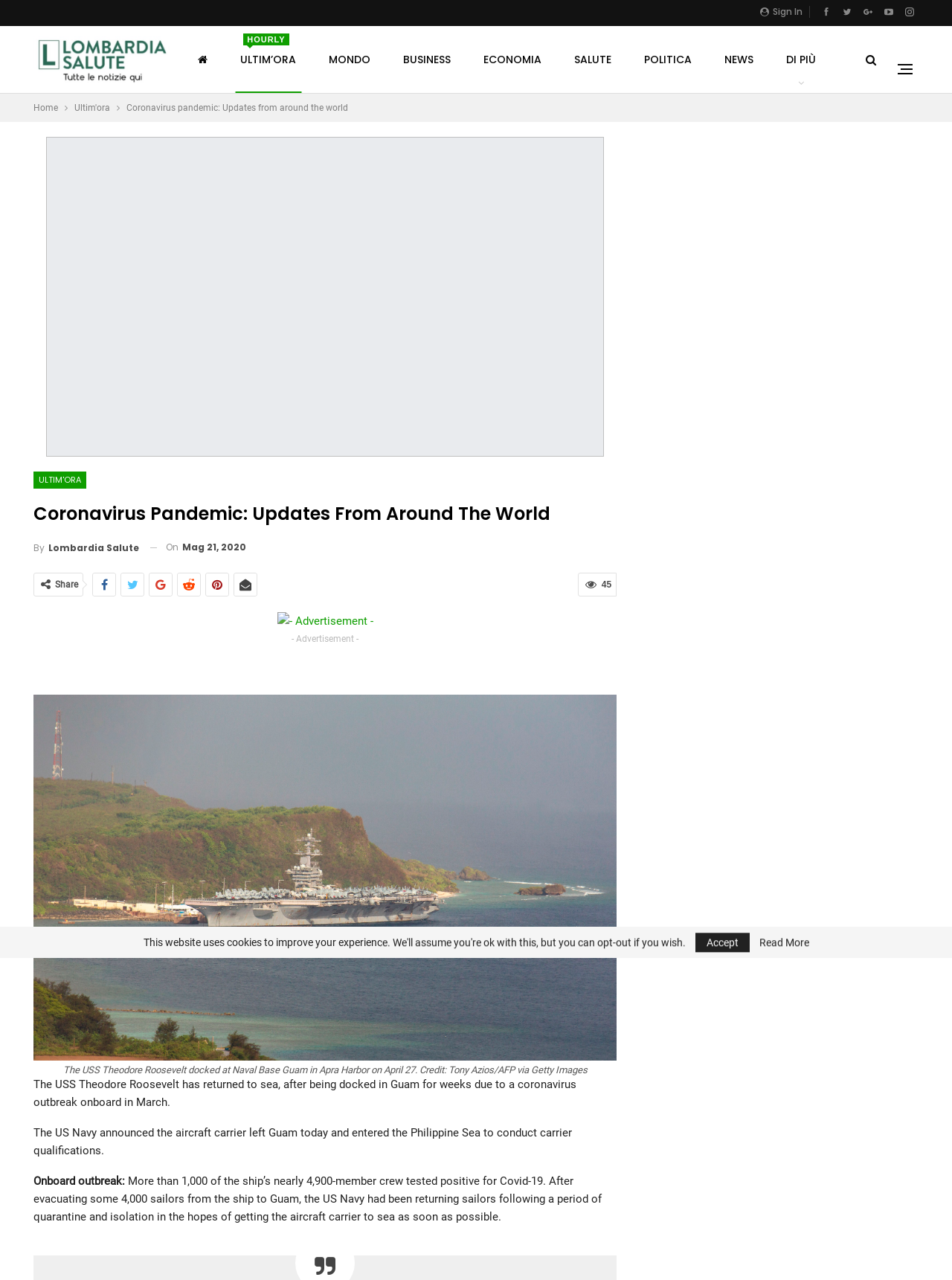Determine the bounding box for the UI element that matches this description: "By Lombardia Salute".

[0.035, 0.42, 0.146, 0.436]